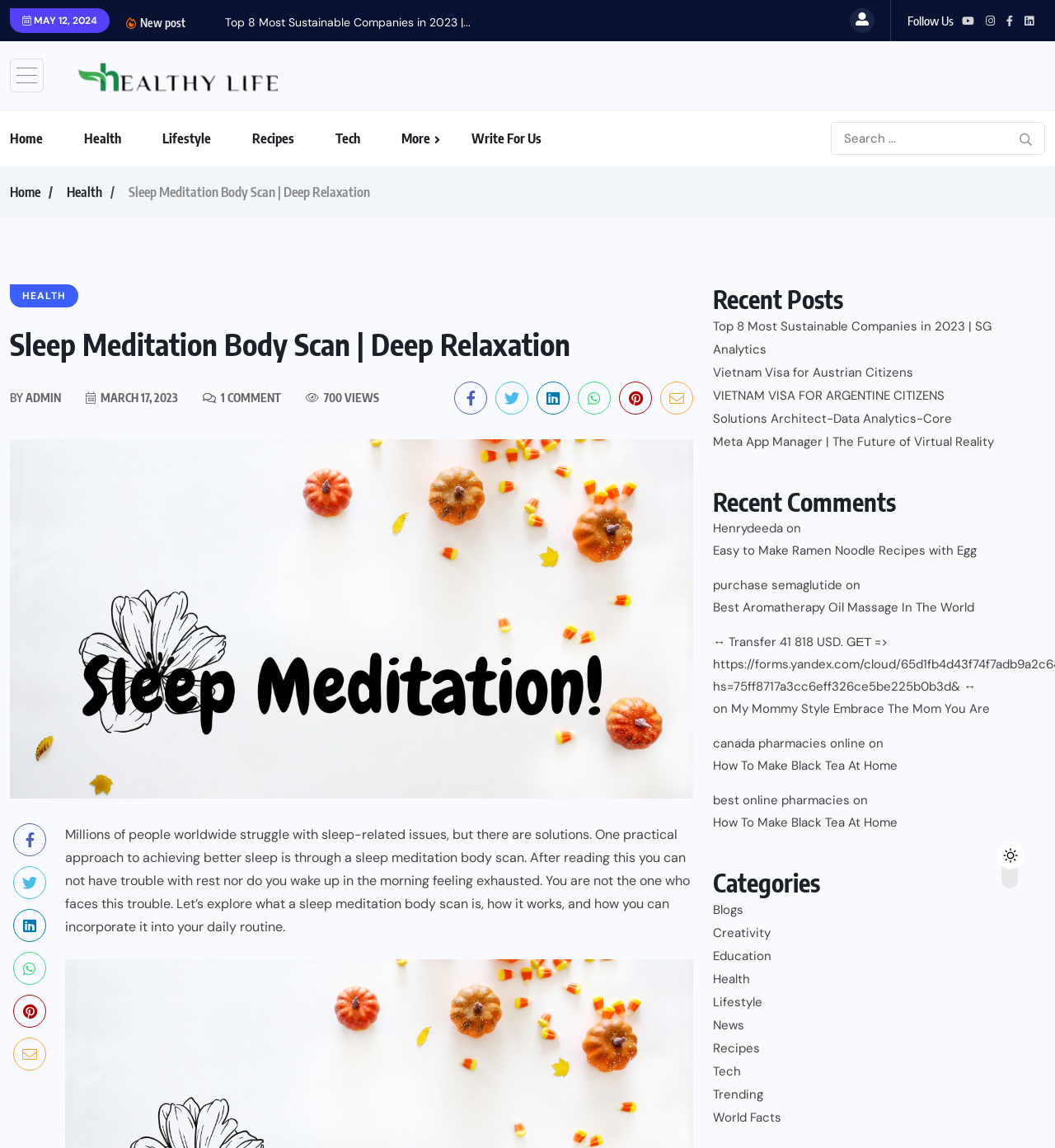Kindly determine the bounding box coordinates of the area that needs to be clicked to fulfill this instruction: "Follow Us on social media".

[0.86, 0.009, 0.904, 0.027]